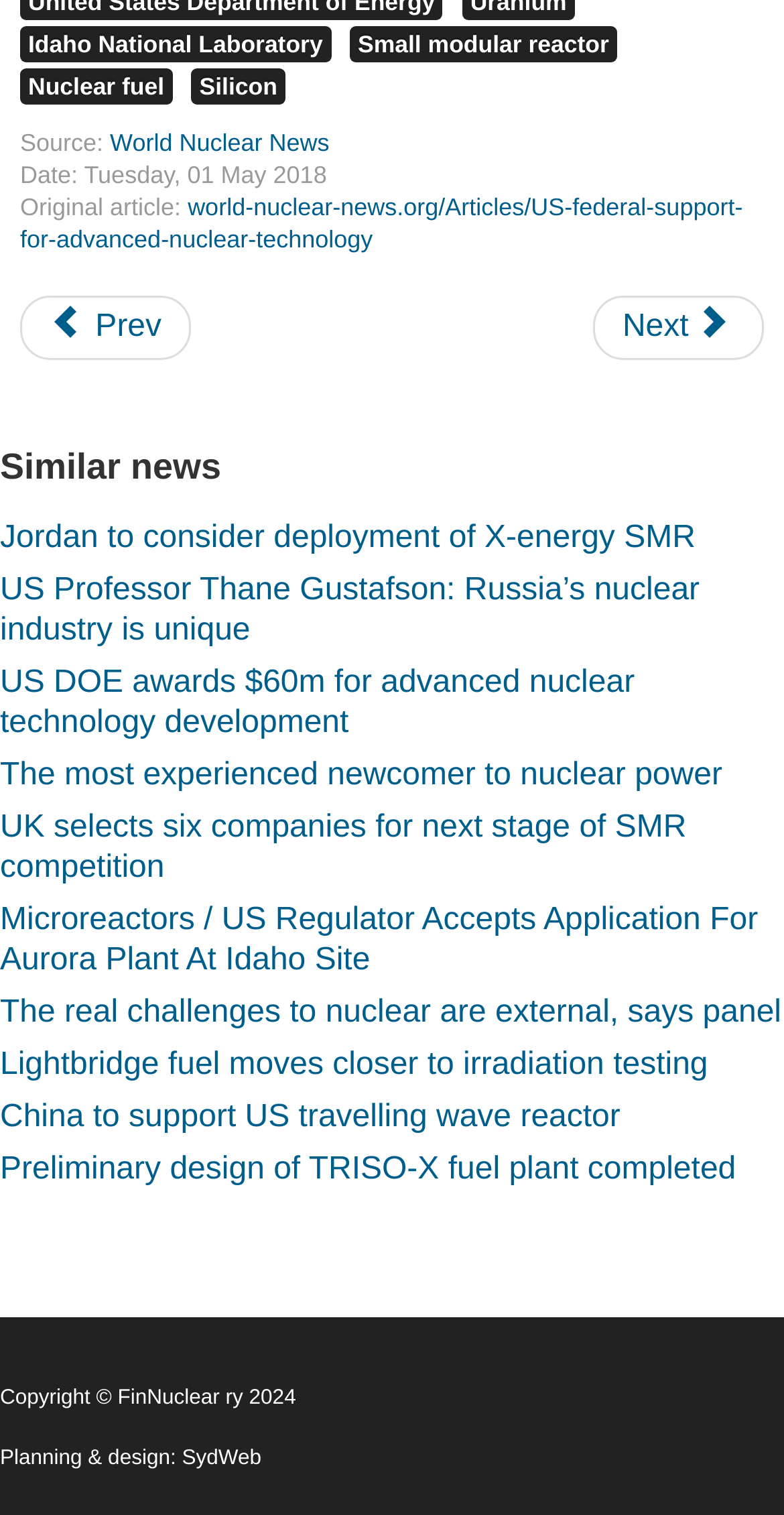Using the webpage screenshot, find the UI element described by Nuclear fuel. Provide the bounding box coordinates in the format (top-left x, top-left y, bottom-right x, bottom-right y), ensuring all values are floating point numbers between 0 and 1.

[0.026, 0.045, 0.22, 0.069]